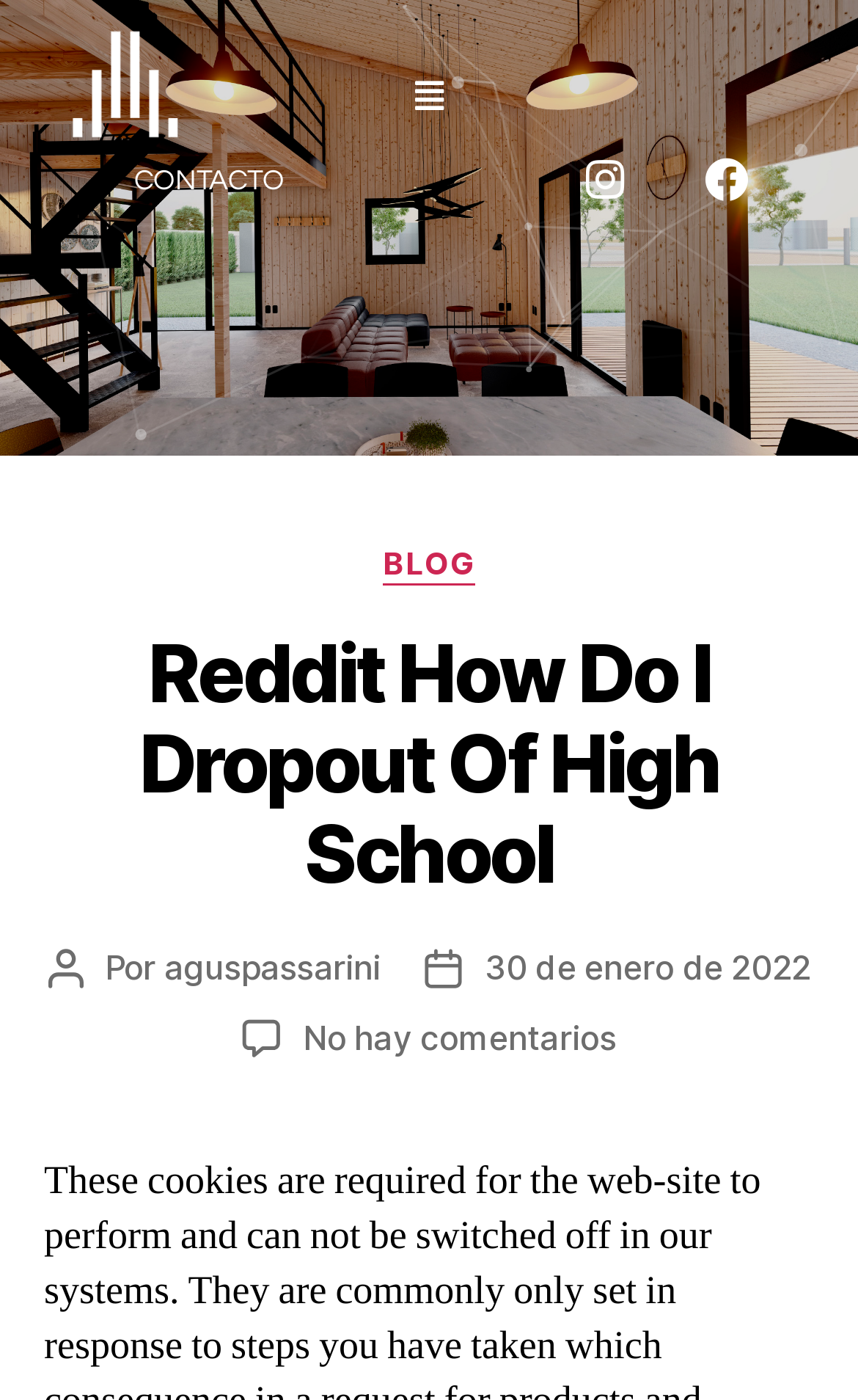Provide a brief response to the question below using one word or phrase:
What is the menu button icon?

